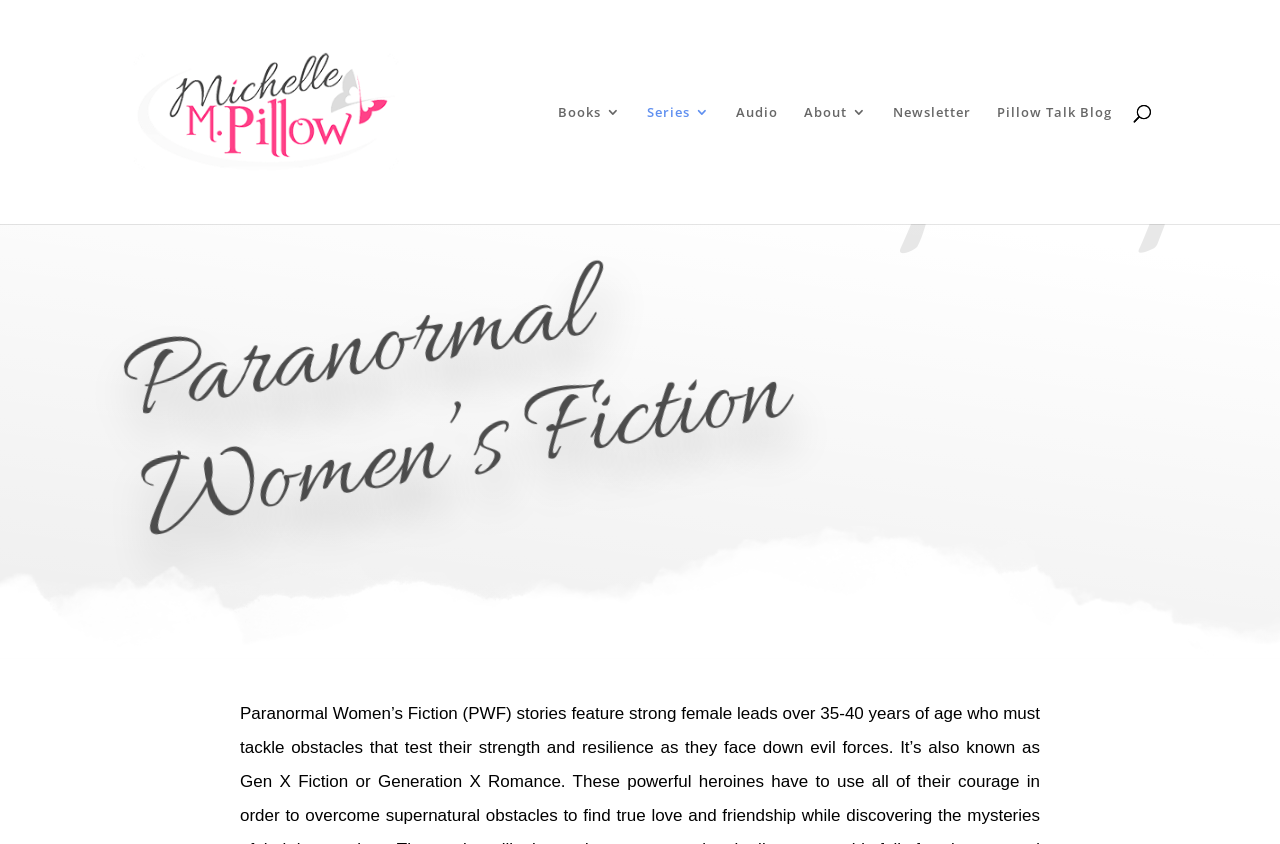Using the element description provided, determine the bounding box coordinates in the format (top-left x, top-left y, bottom-right x, bottom-right y). Ensure that all values are floating point numbers between 0 and 1. Element description: Series

[0.505, 0.124, 0.555, 0.265]